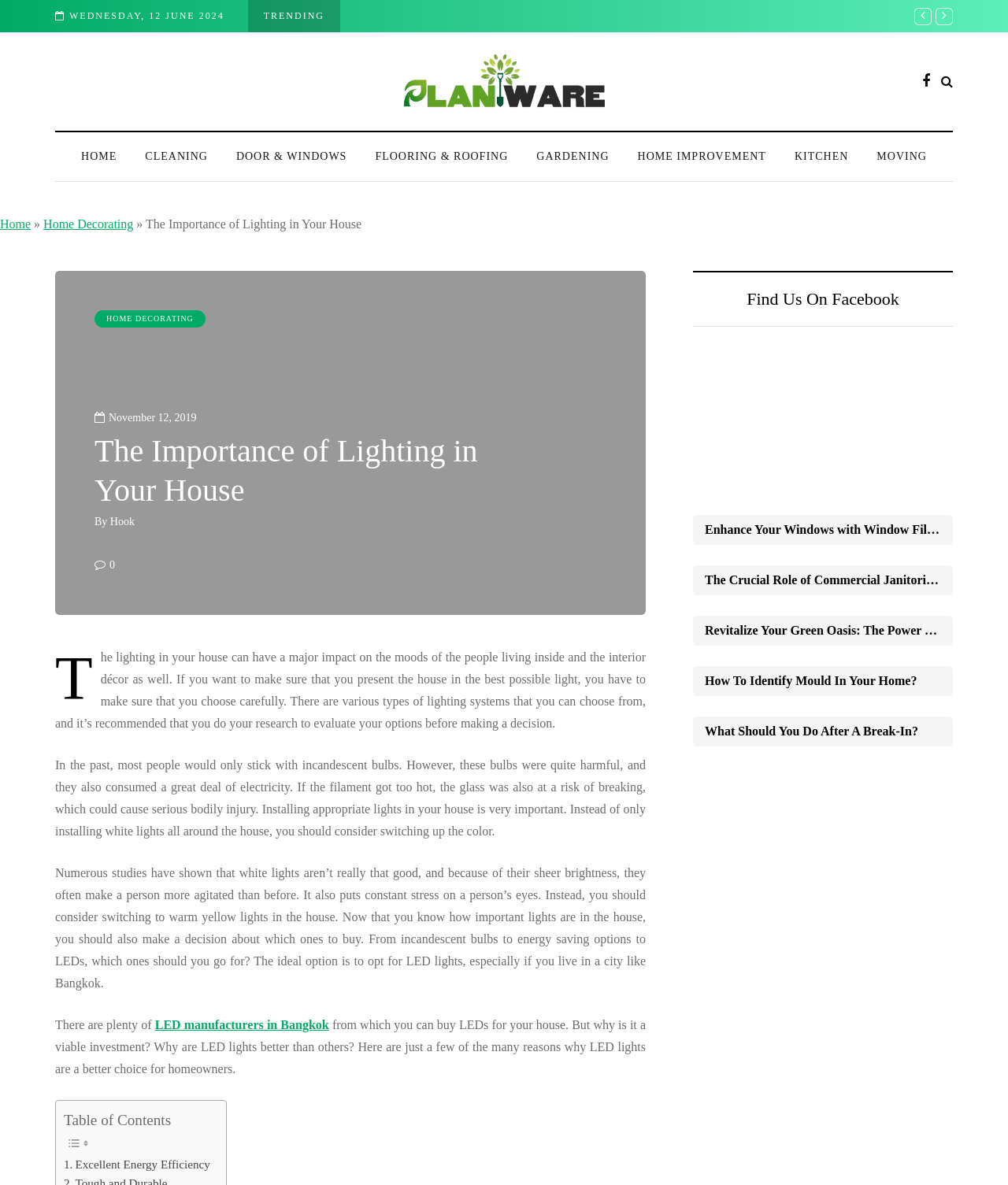Provide a brief response to the question below using a single word or phrase: 
What type of lighting is recommended for a house?

Warm yellow lights